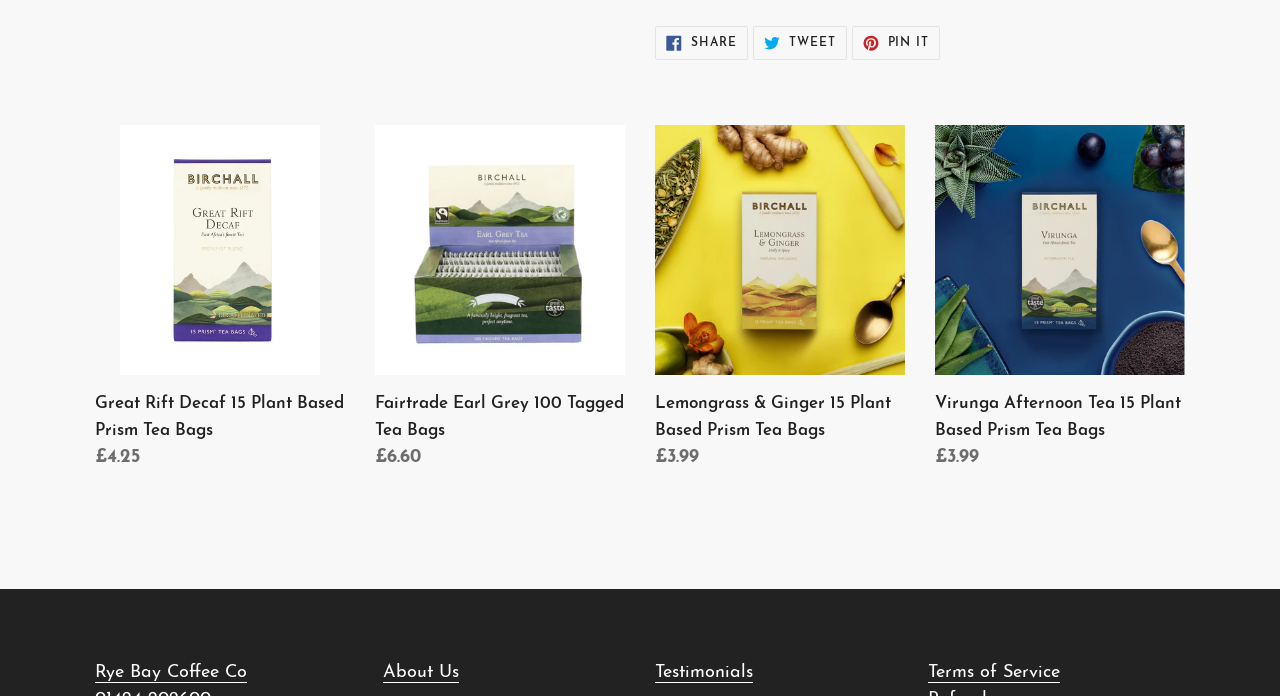Pinpoint the bounding box coordinates of the area that should be clicked to complete the following instruction: "Pin on Pinterest". The coordinates must be given as four float numbers between 0 and 1, i.e., [left, top, right, bottom].

[0.665, 0.036, 0.735, 0.085]